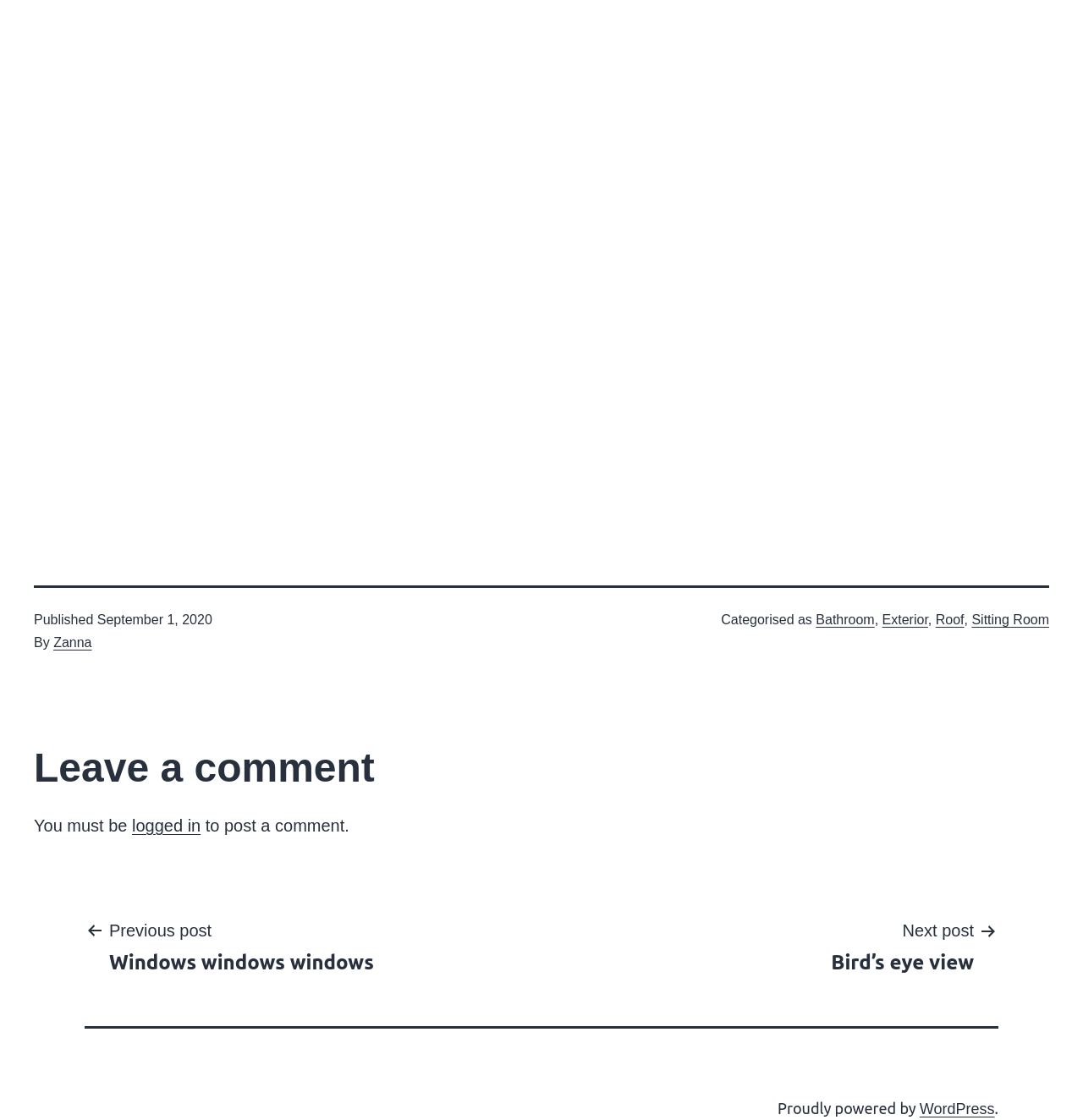Determine the bounding box coordinates for the area that needs to be clicked to fulfill this task: "Click on the 'Zanna' link". The coordinates must be given as four float numbers between 0 and 1, i.e., [left, top, right, bottom].

[0.049, 0.568, 0.085, 0.58]